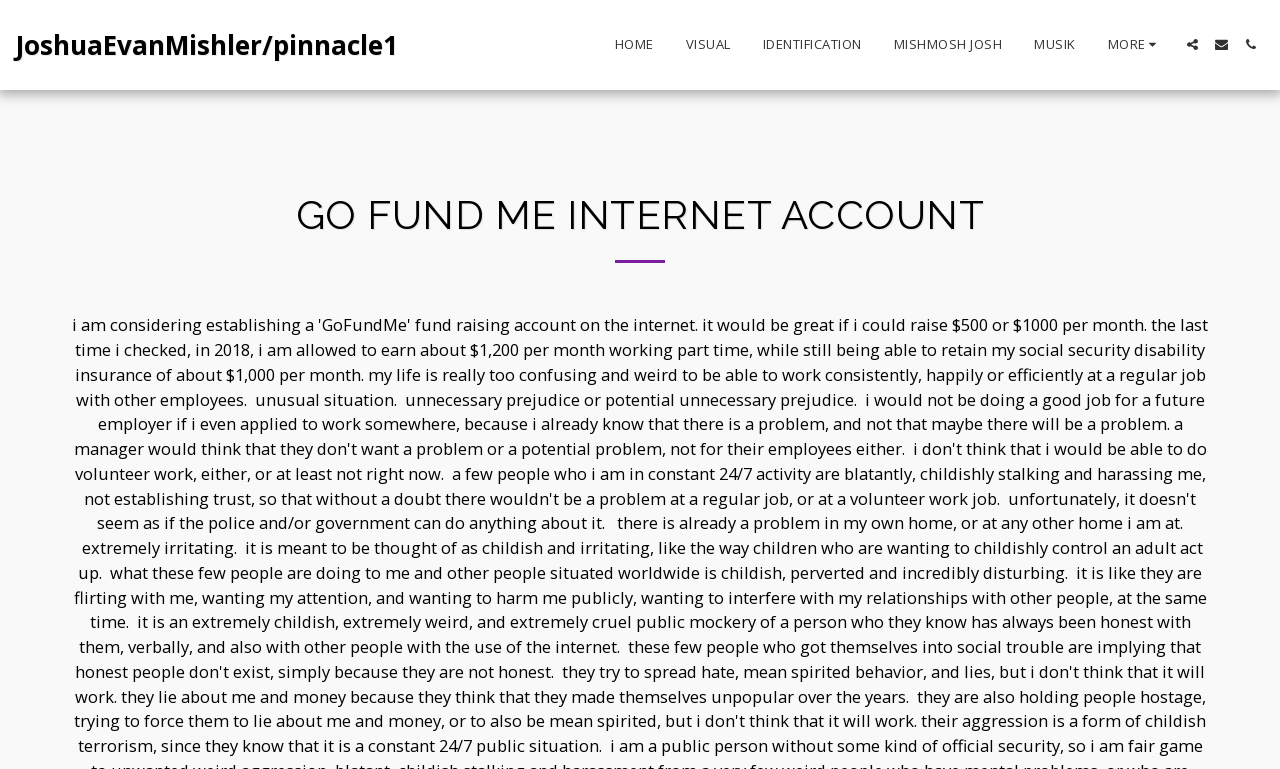Given the element description "DIYTrade.com", identify the bounding box of the corresponding UI element.

None